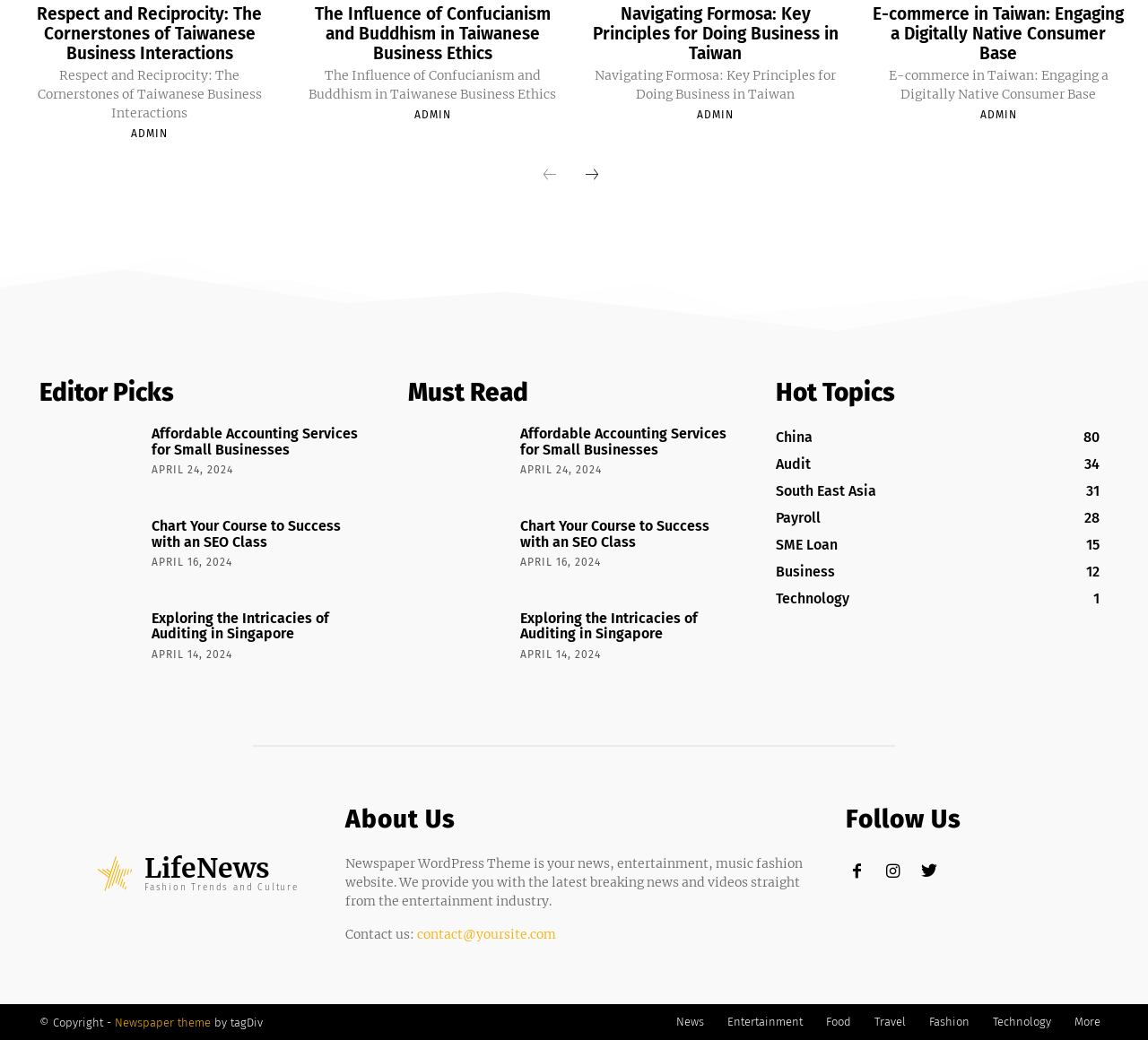Identify the coordinates of the bounding box for the element that must be clicked to accomplish the instruction: "Read 'Affordable Accounting Services for Small Businesses'".

[0.034, 0.408, 0.121, 0.475]